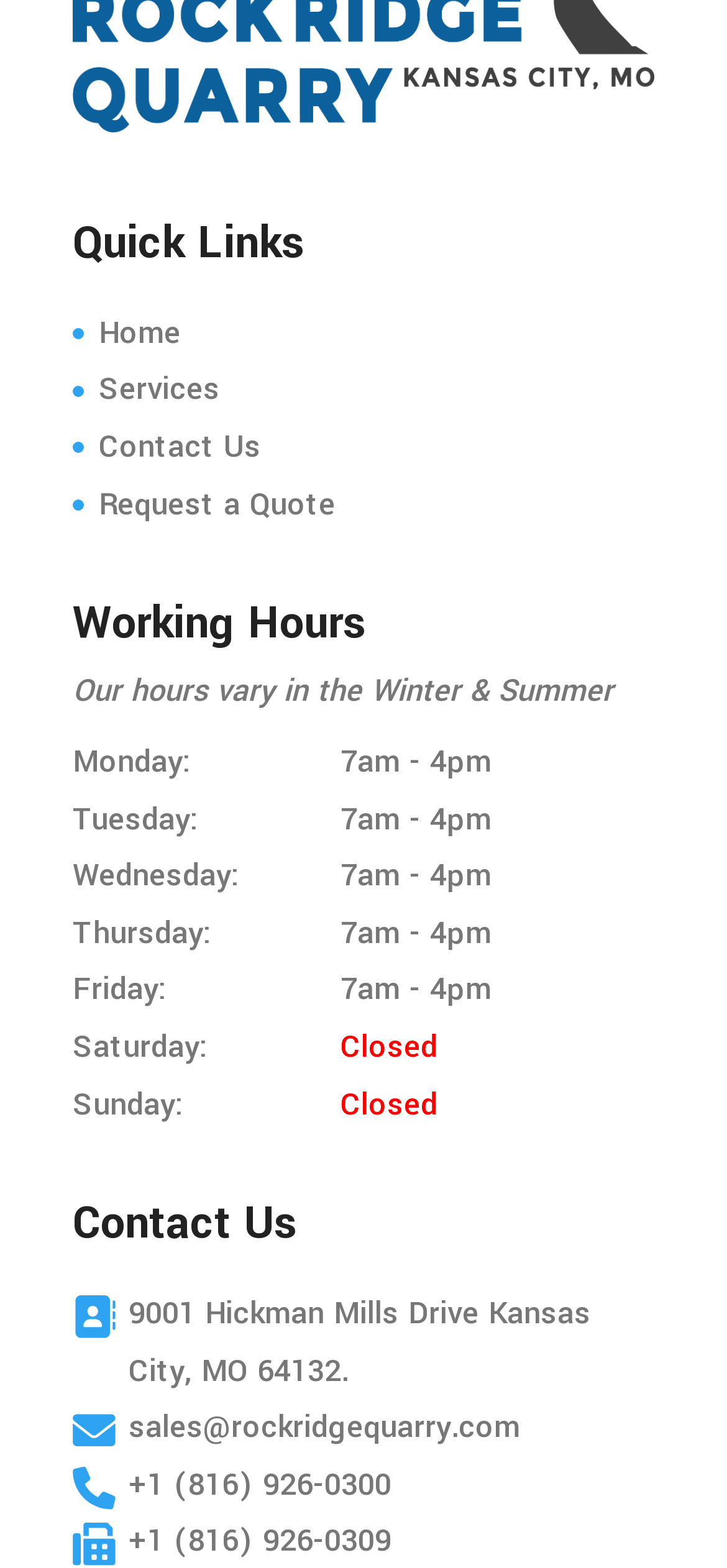What is the phone number to call?
Please elaborate on the answer to the question with detailed information.

I searched for the contact information section on the webpage and found a phone number listed as '+1 (816) 926-0300'.